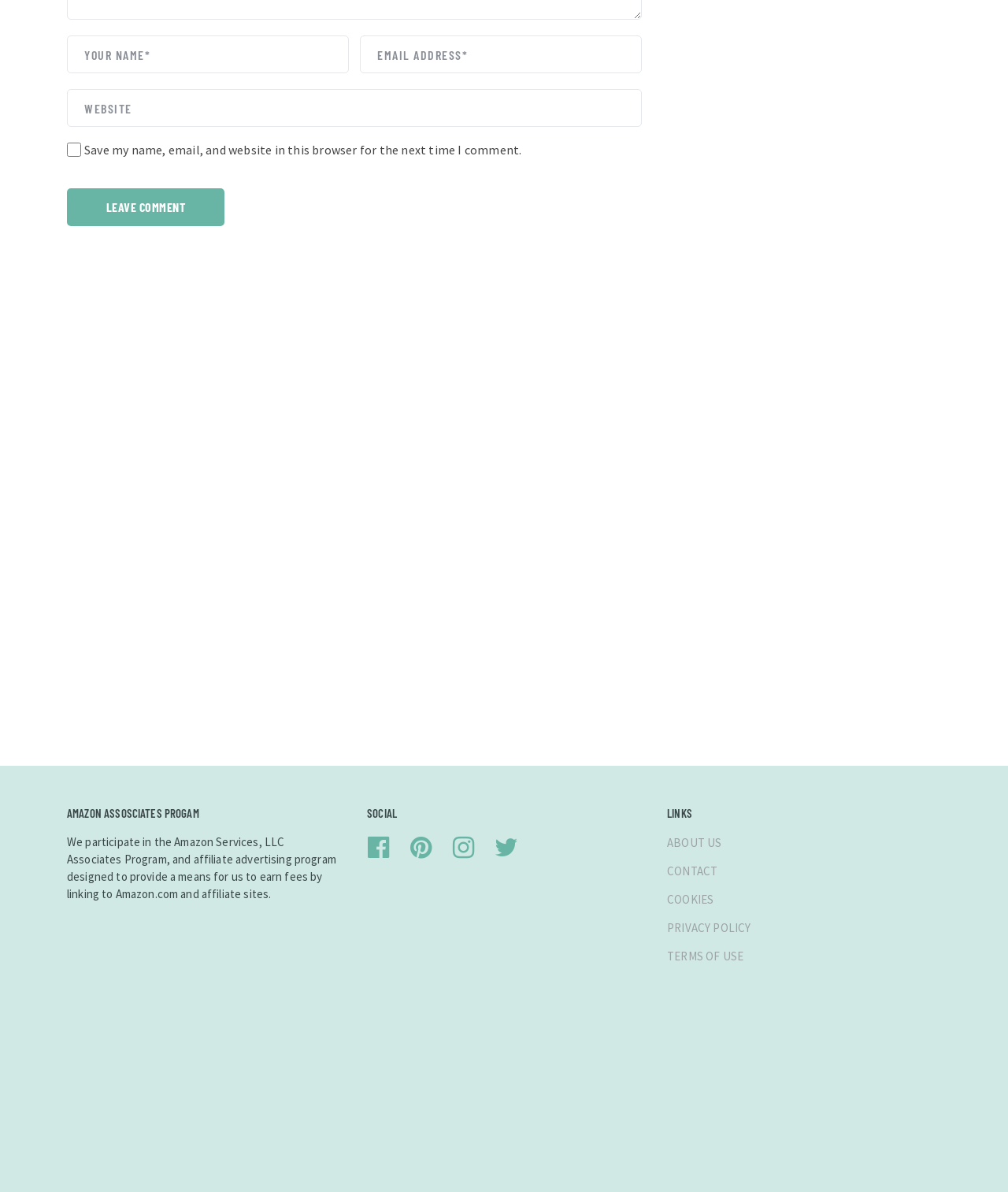Identify the bounding box coordinates for the UI element described as follows: Privacy Policy. Use the format (top-left x, top-left y, bottom-right x, bottom-right y) and ensure all values are floating point numbers between 0 and 1.

[0.662, 0.772, 0.745, 0.785]